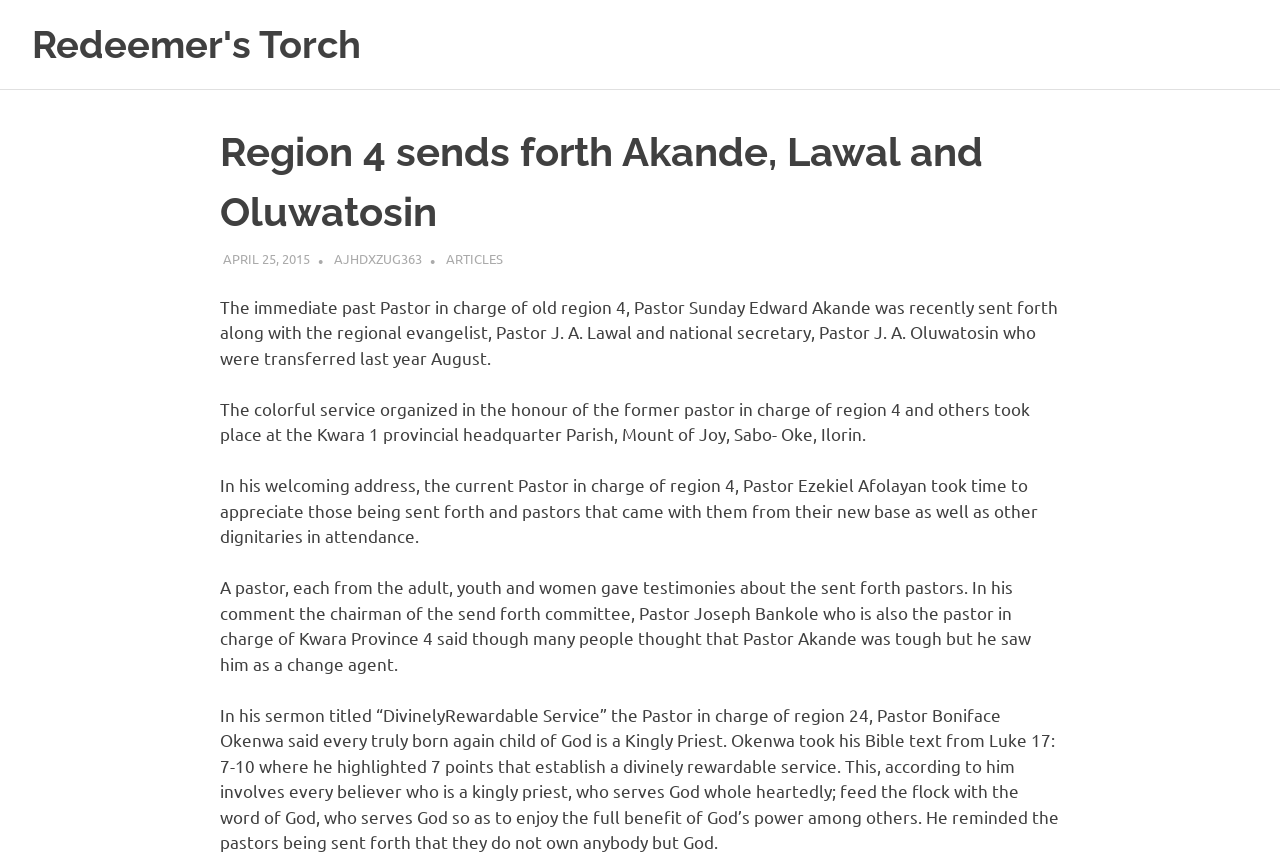Analyze the image and provide a detailed answer to the question: What is the Bible text referenced in the sermon?

The webpage mentions that Pastor Boniface Okenwa took his Bible text from Luke 17: 7-10 during his sermon titled “Divinely Rewardable Service”.